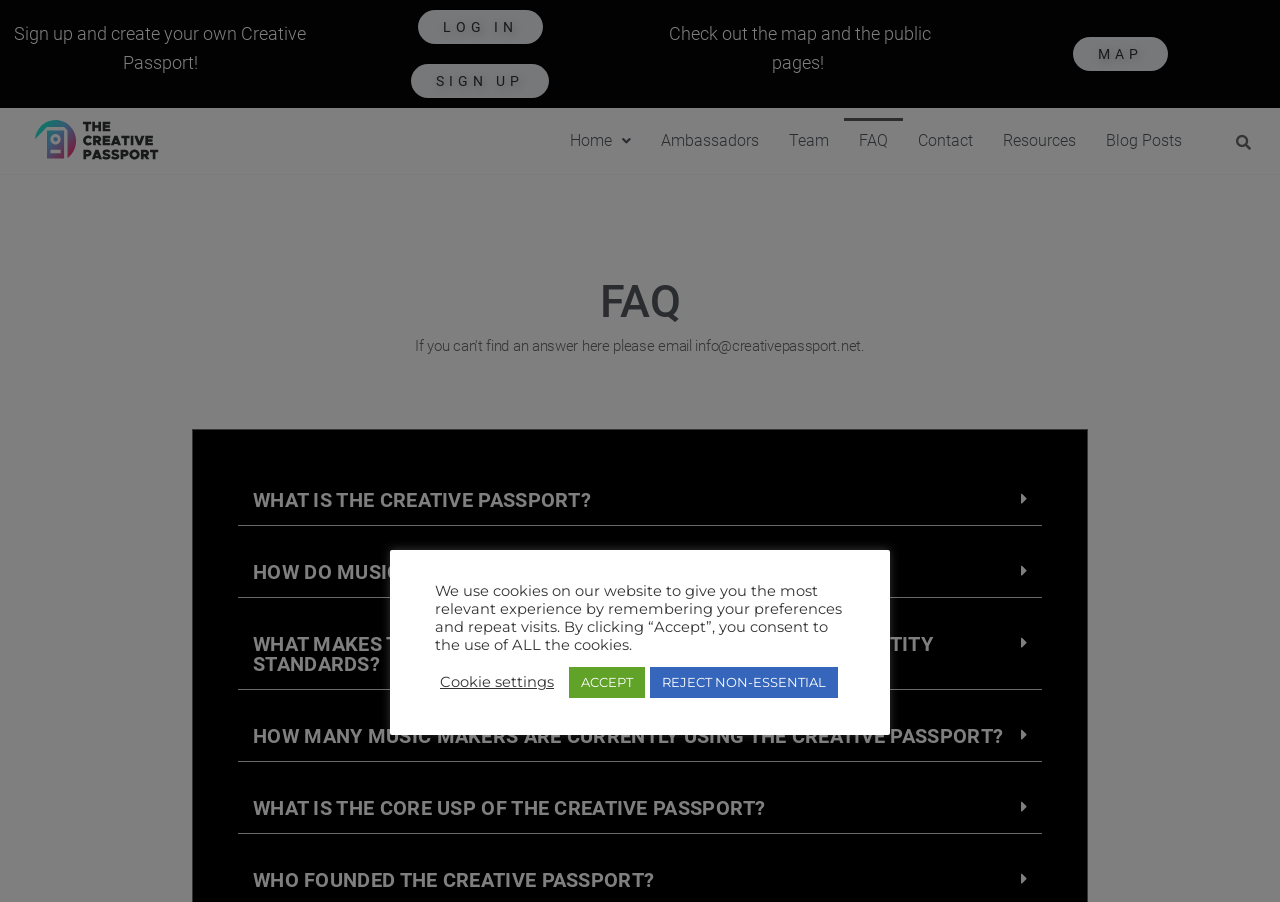Determine the bounding box for the UI element that matches this description: "Cholesterol Drugs And Erectile Dysfunction".

None